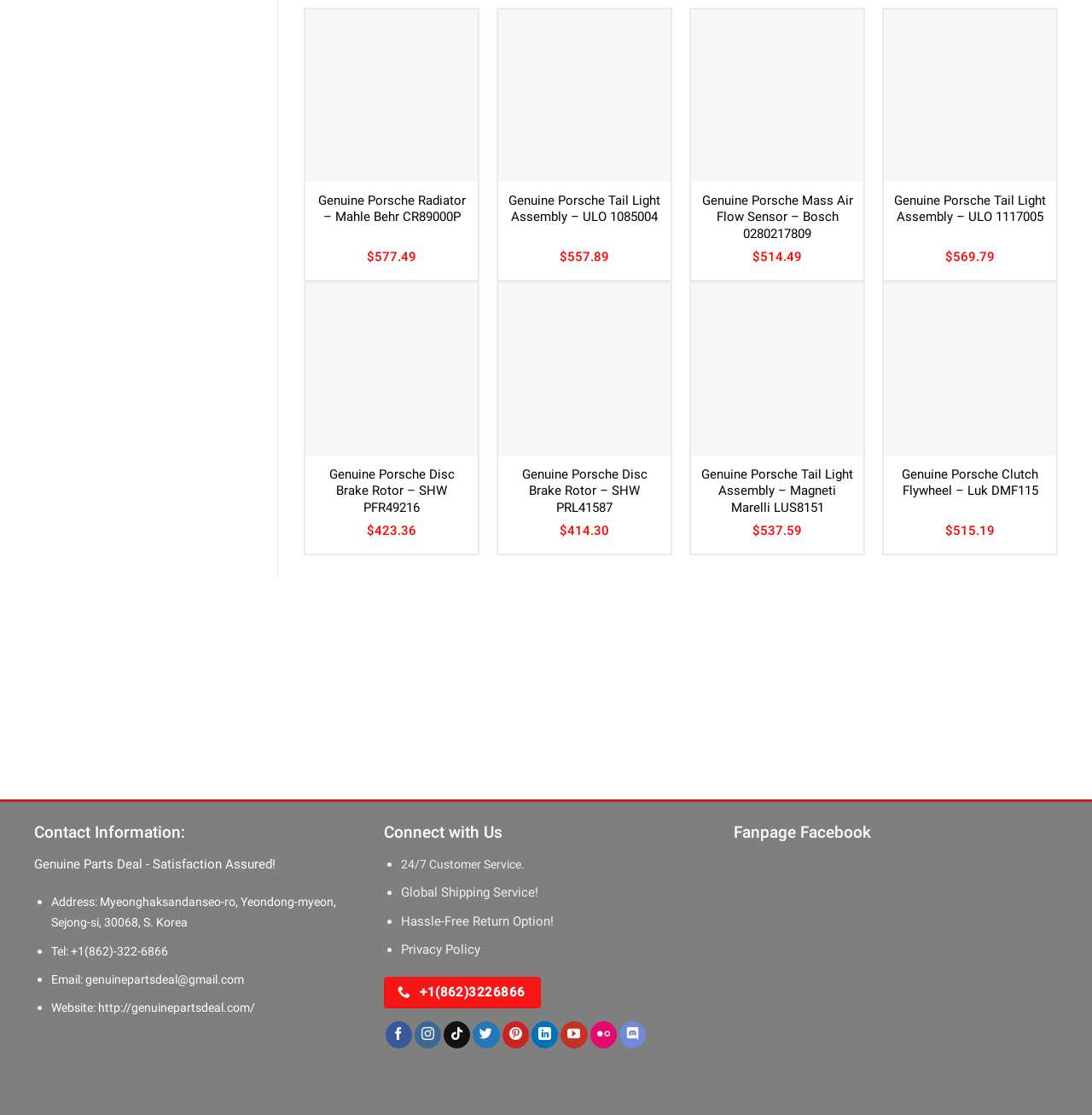Find the bounding box coordinates for the UI element whose description is: "+1(862)3226866". The coordinates should be four float numbers between 0 and 1, in the format [left, top, right, bottom].

[0.352, 0.876, 0.495, 0.905]